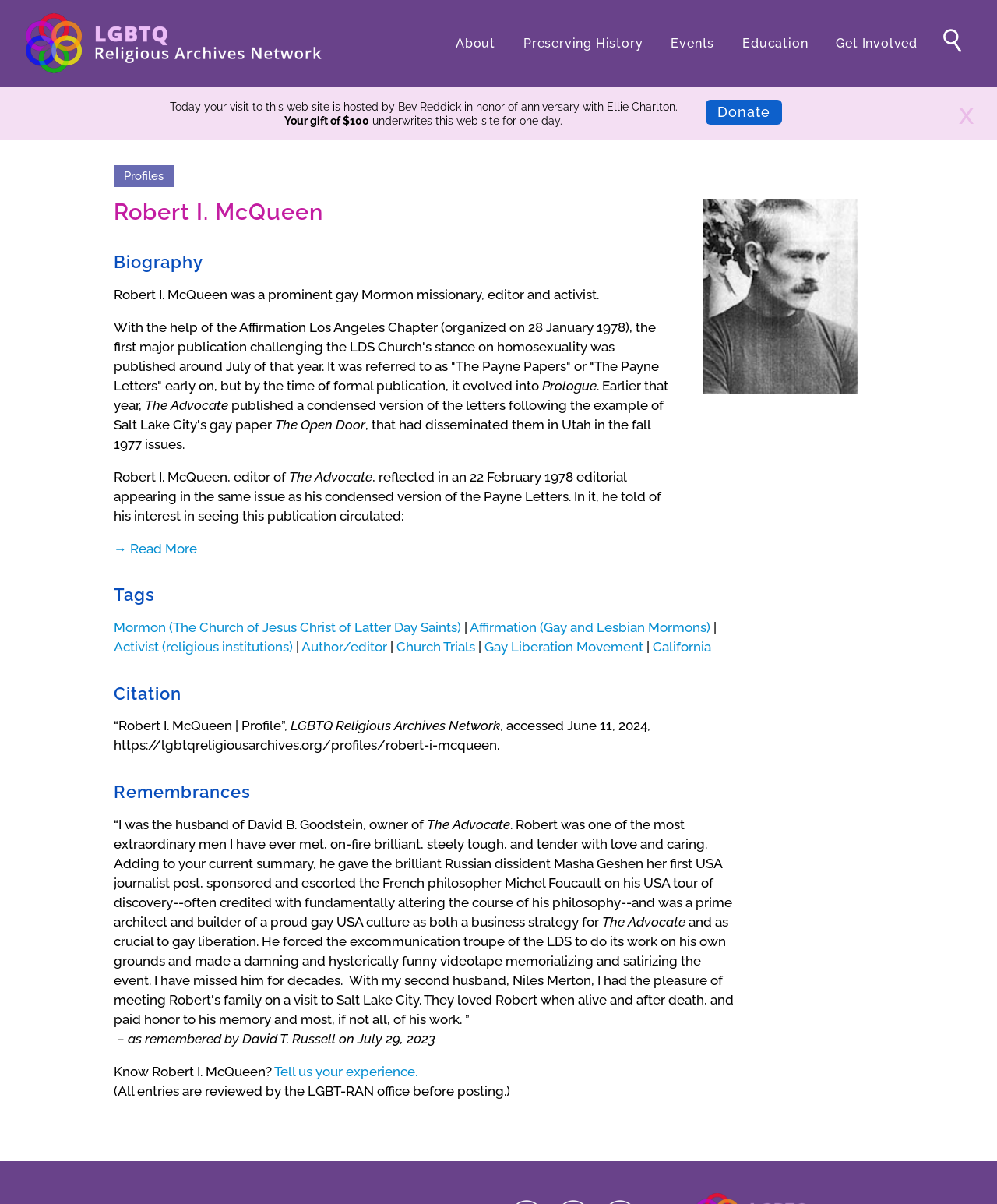Locate the bounding box coordinates of the element I should click to achieve the following instruction: "Tell us your experience with Robert I. McQueen".

[0.275, 0.883, 0.419, 0.896]